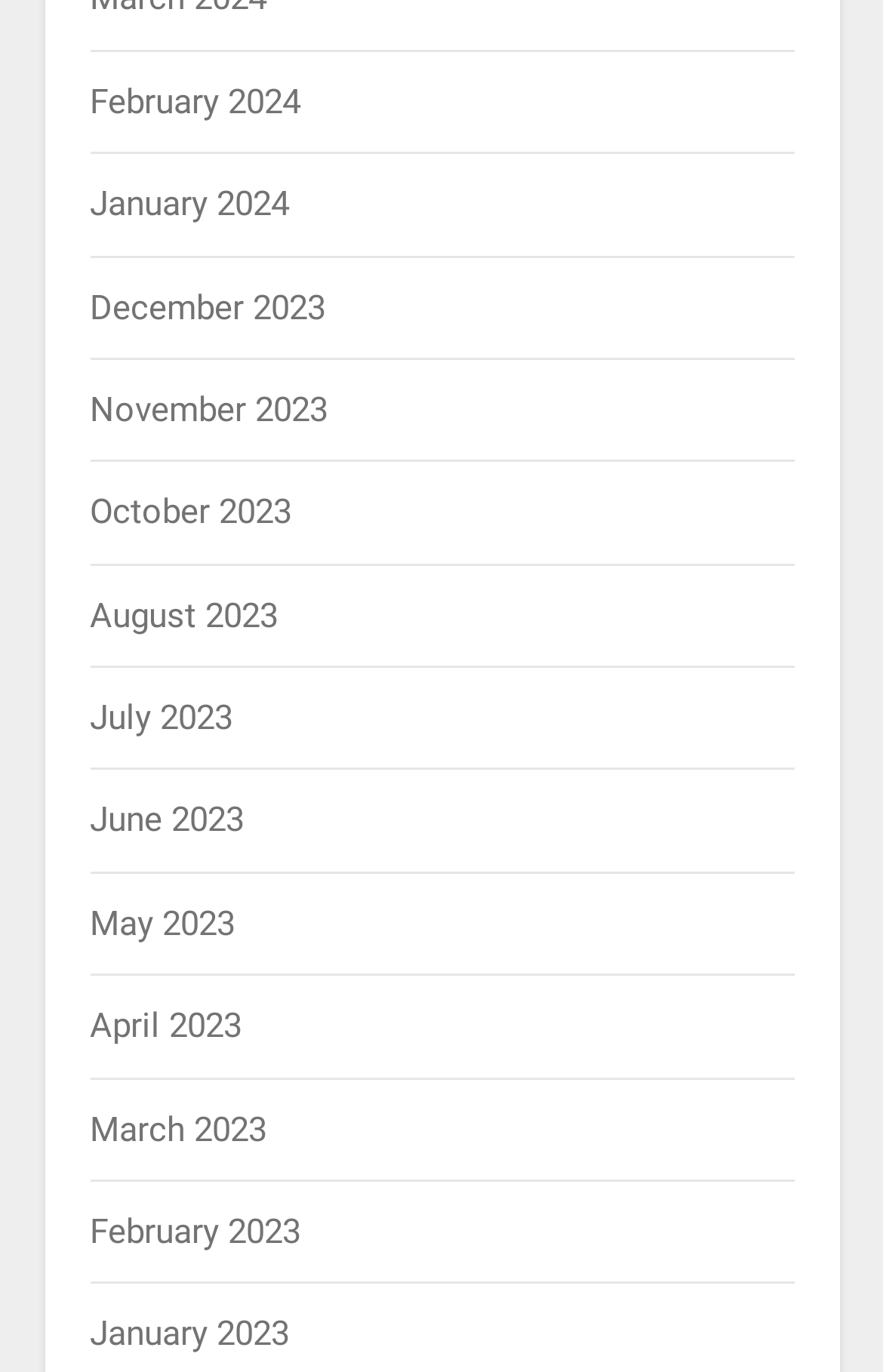Find the bounding box coordinates of the clickable element required to execute the following instruction: "View February 2024". Provide the coordinates as four float numbers between 0 and 1, i.e., [left, top, right, bottom].

[0.101, 0.059, 0.34, 0.089]